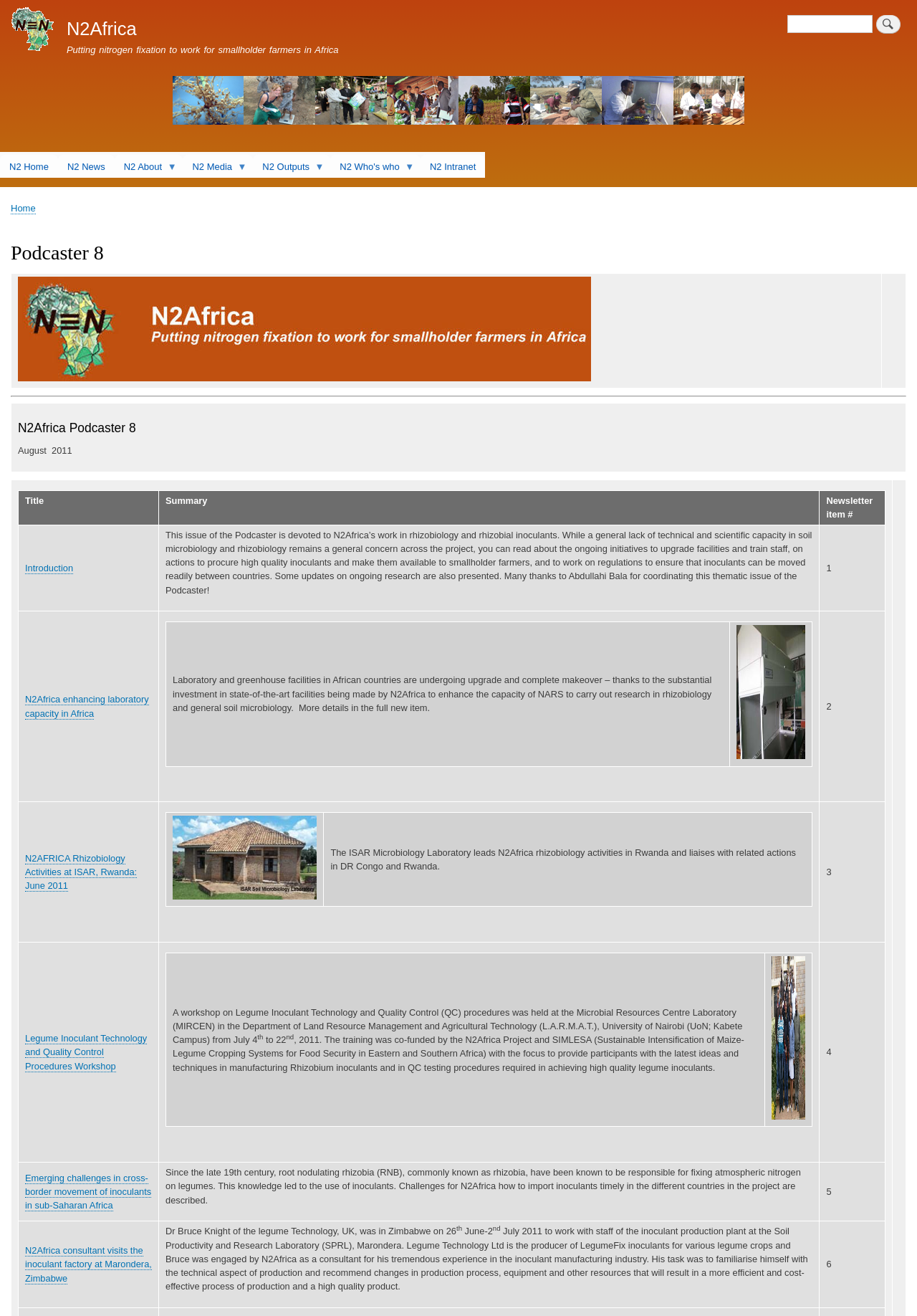Locate the bounding box coordinates of the element you need to click to accomplish the task described by this instruction: "Read about N2Africa Podcaster 8".

[0.012, 0.185, 0.988, 0.2]